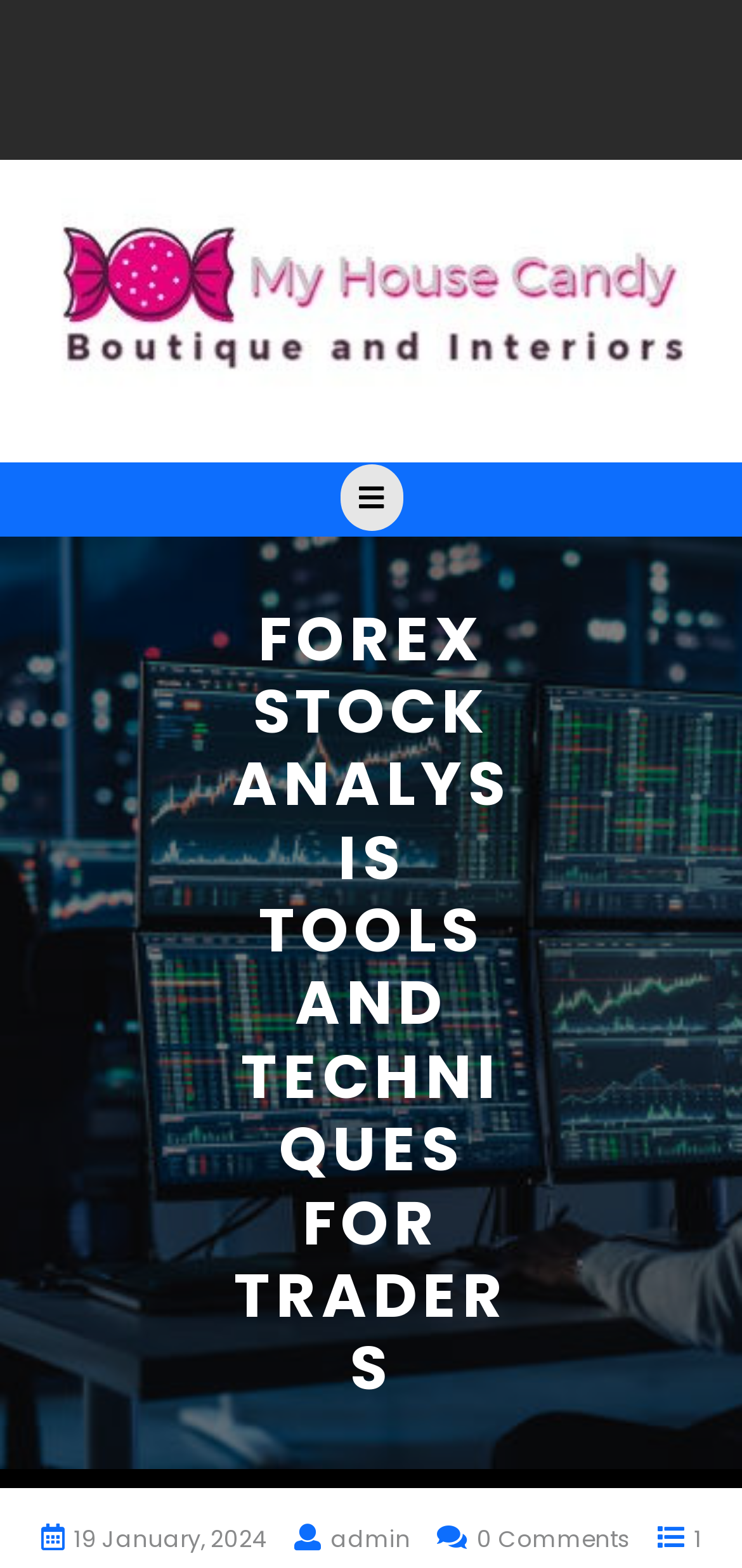Identify the bounding box for the UI element described as: "alt="My House Candy"". Ensure the coordinates are four float numbers between 0 and 1, formatted as [left, top, right, bottom].

[0.038, 0.174, 0.967, 0.197]